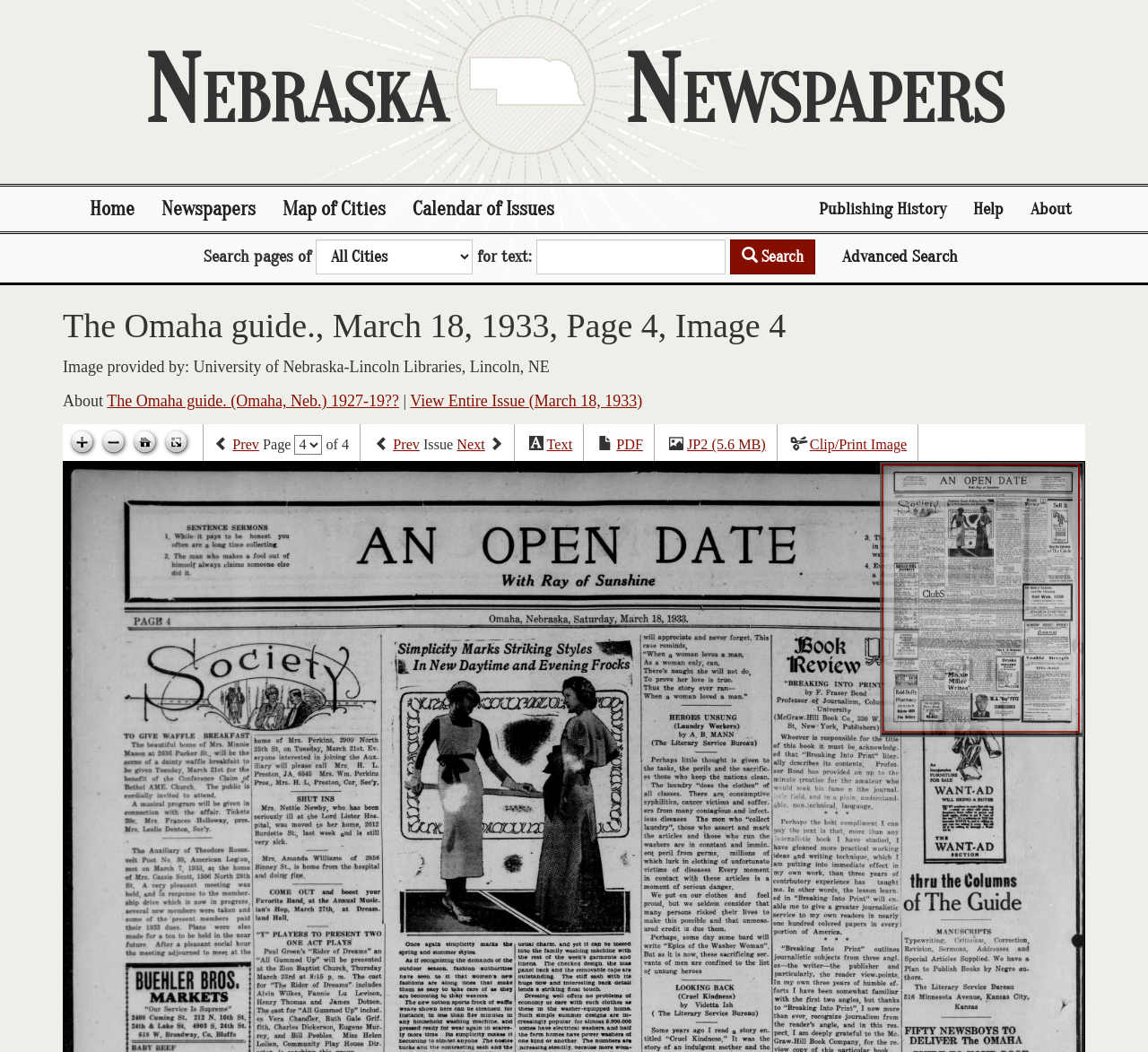What is the name of the newspaper presented on this page?
Refer to the image and provide a detailed answer to the question.

The answer can be found by looking at the heading element on the page, which reads 'The Omaha guide. (Omaha, Neb.) 1927-19??, March 18, 1933, Page 4, Image 4'.